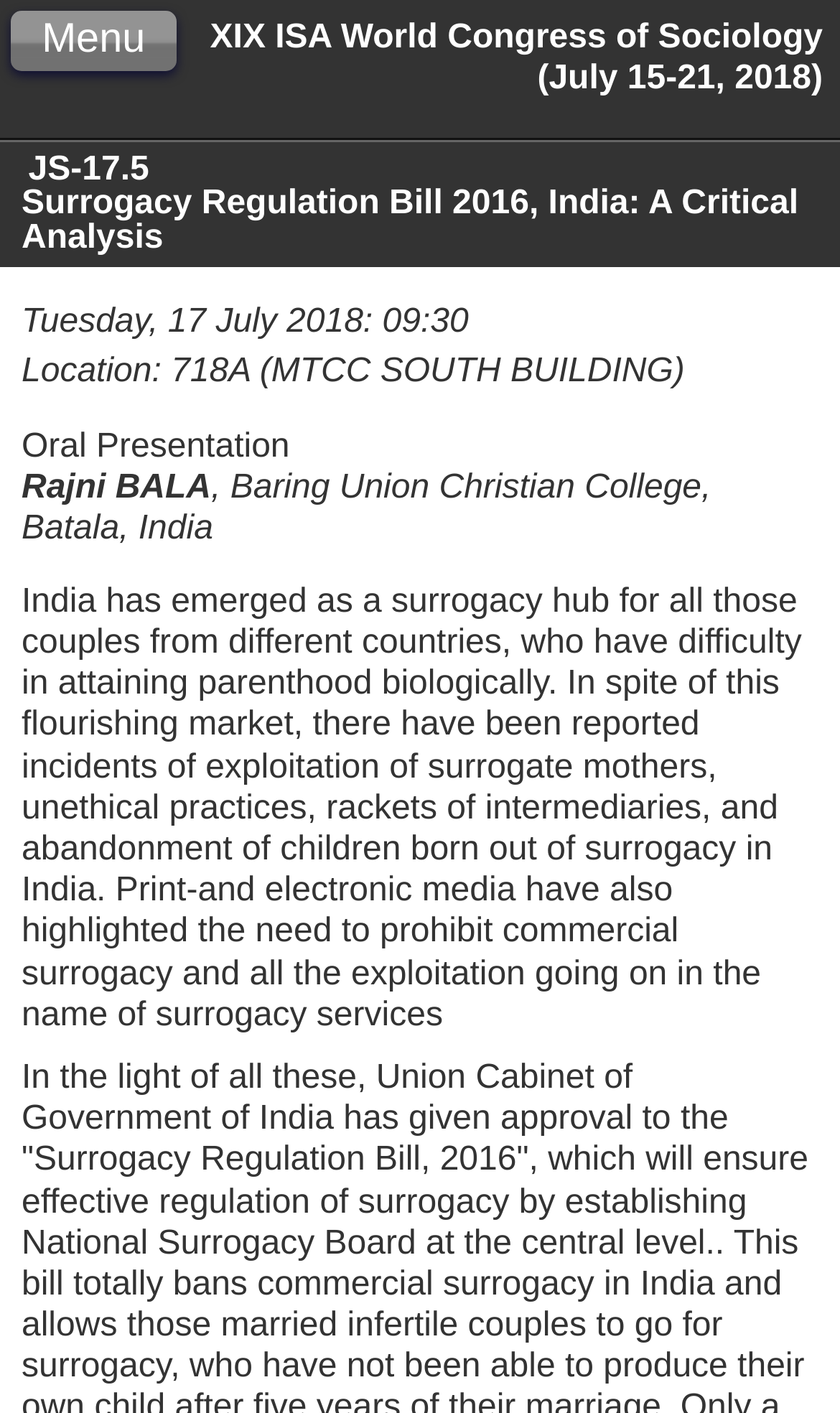Based on the visual content of the image, answer the question thoroughly: What is the topic of the presentation?

I inferred the answer by reading the text of the presentation. The text mentions 'India has emerged as a surrogacy hub' and discusses the issues related to surrogacy in India, so I concluded that the topic of the presentation is surrogacy in India.